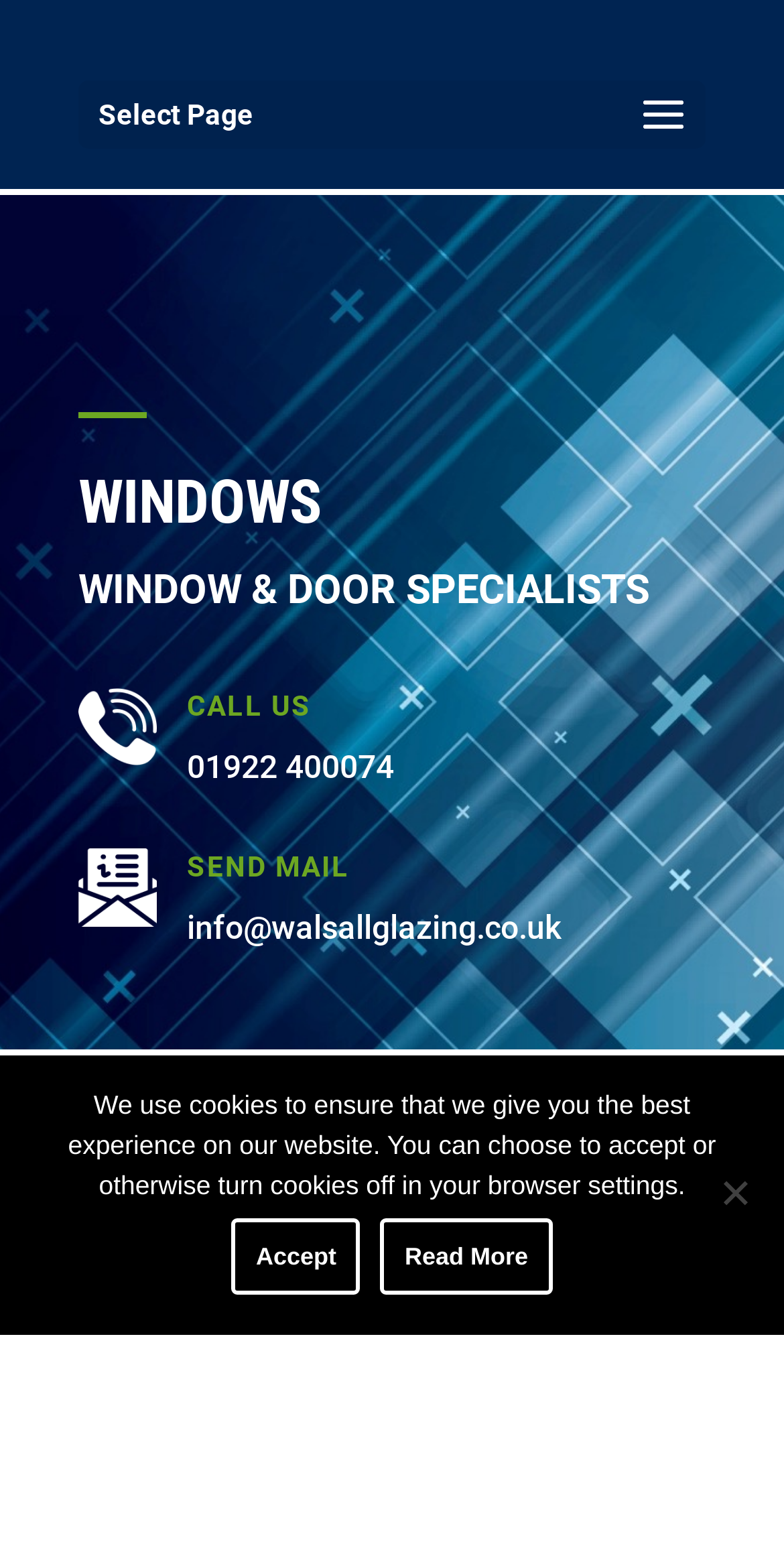Provide a short answer using a single word or phrase for the following question: 
What is the phone number to call for quotes?

01922 400074